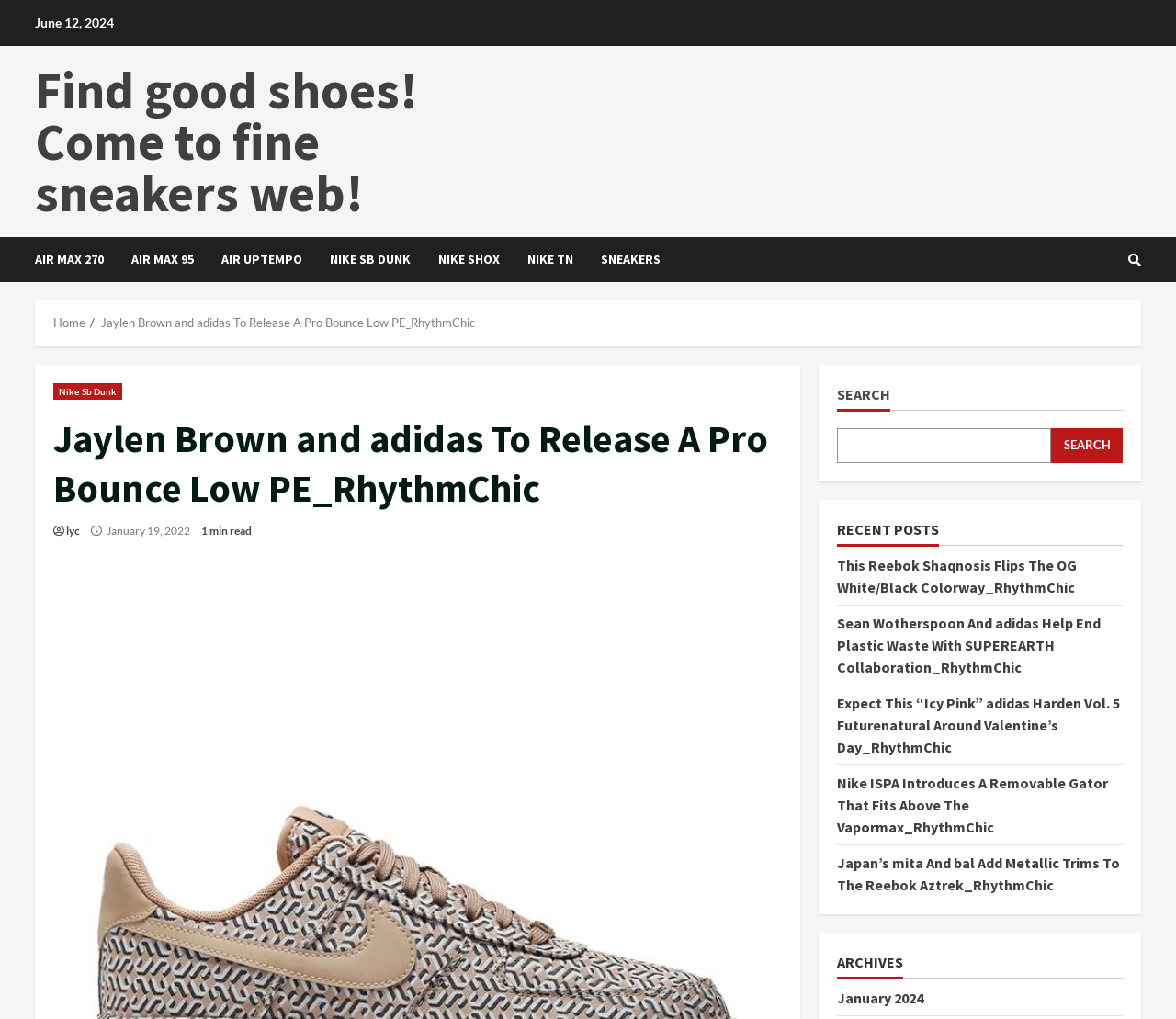Give a concise answer of one word or phrase to the question: 
What is the purpose of the search box?

To search the website